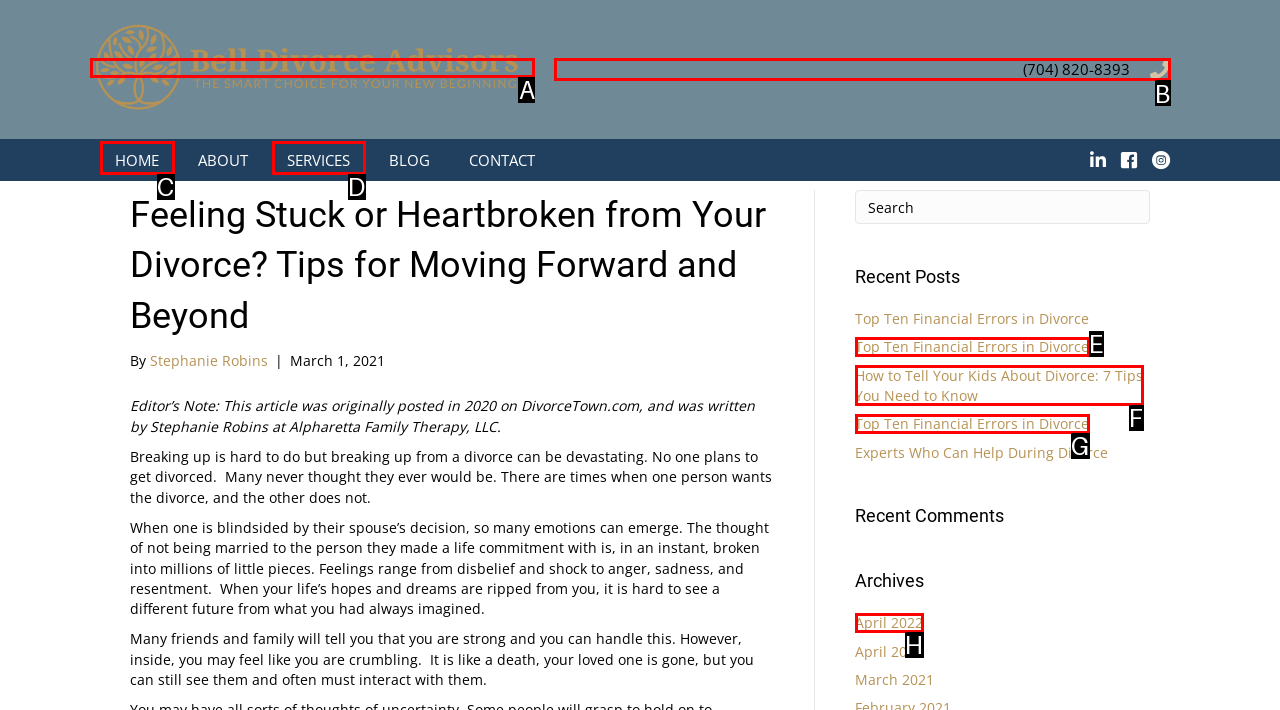Determine the HTML element that aligns with the description: parent_node: (704) 820-8393
Answer by stating the letter of the appropriate option from the available choices.

B